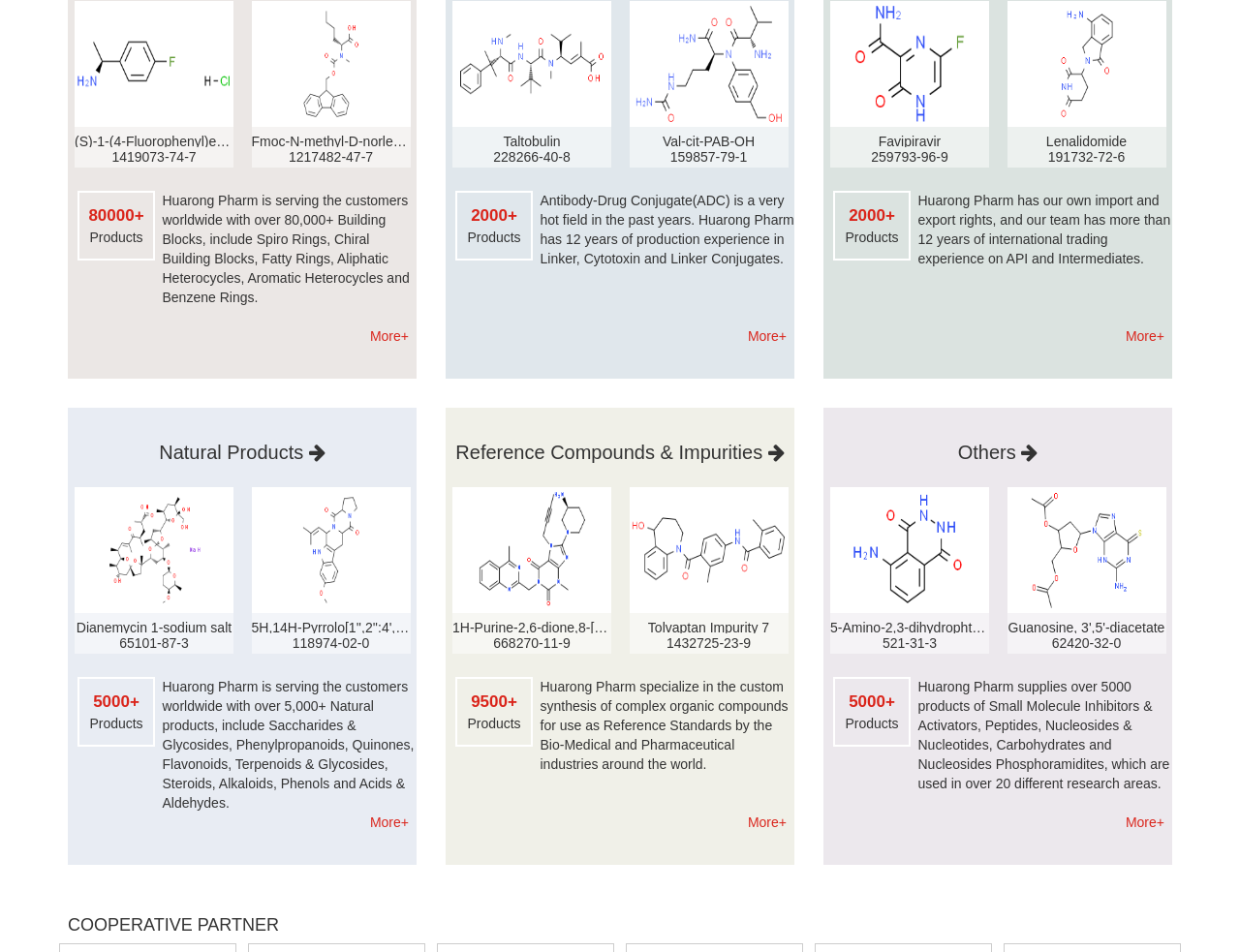Provide the bounding box coordinates of the HTML element described as: "parent_node: Tolvaptan Impurity 7". The bounding box coordinates should be four float numbers between 0 and 1, i.e., [left, top, right, bottom].

[0.507, 0.512, 0.636, 0.644]